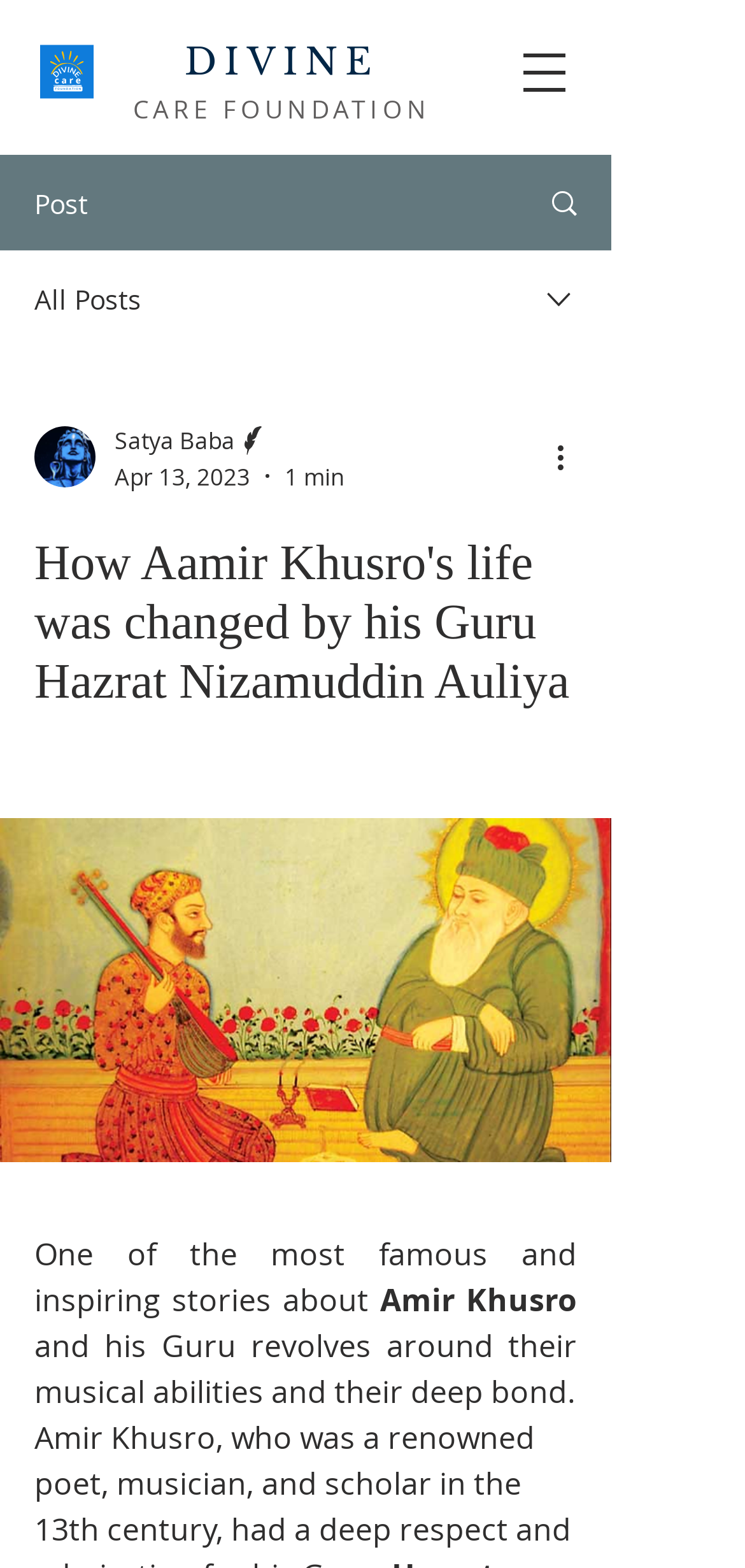Based on the element description "aria-label="More actions"", predict the bounding box coordinates of the UI element.

[0.738, 0.277, 0.8, 0.306]